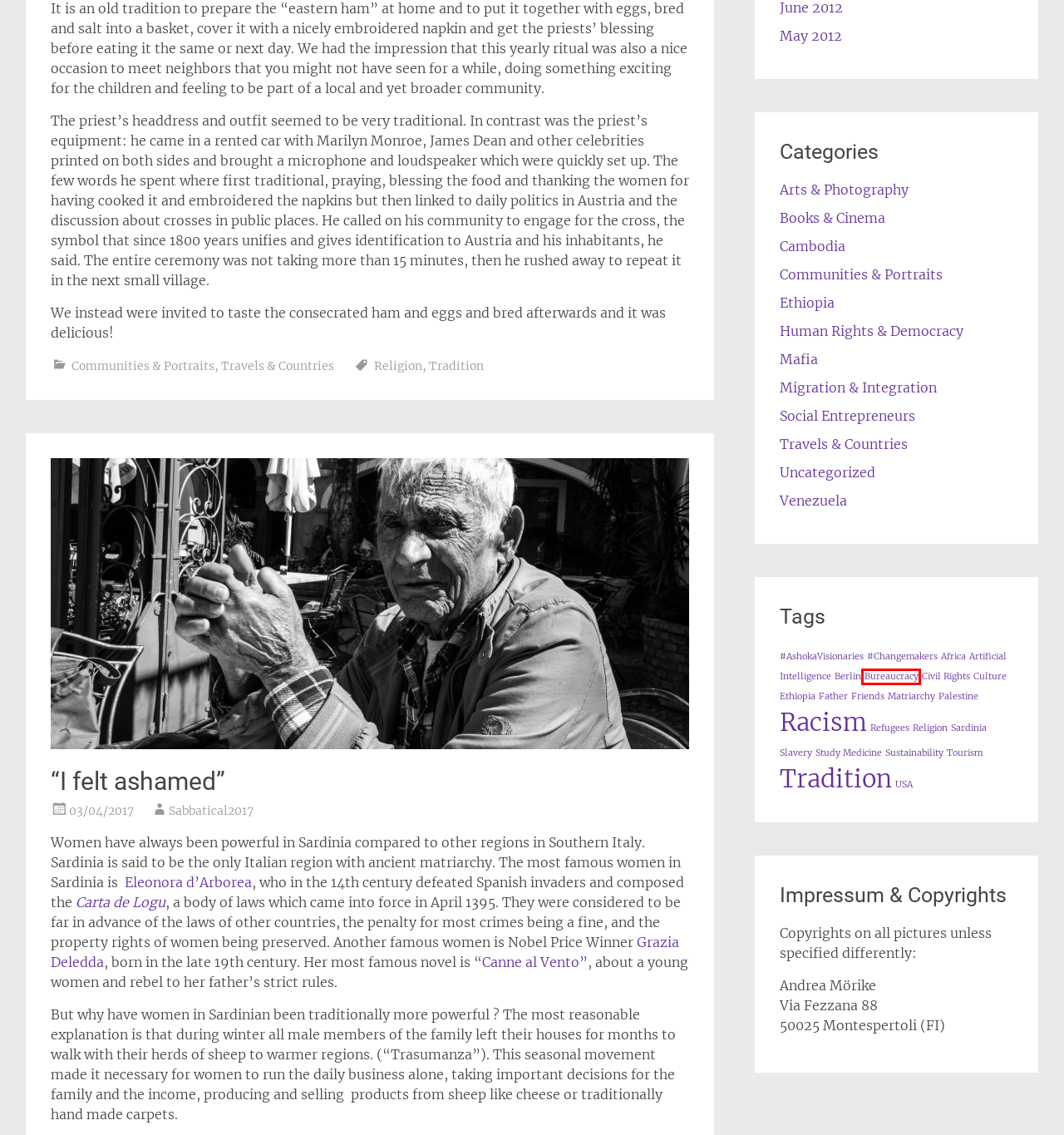Using the screenshot of a webpage with a red bounding box, pick the webpage description that most accurately represents the new webpage after the element inside the red box is clicked. Here are the candidates:
A. Migration & Integration – Discover other worlds – andere Welten entdecken
B. Bureaucracy – Discover other worlds – andere Welten entdecken
C. Uncategorized – Discover other worlds – andere Welten entdecken
D. Cambodia – Discover other worlds – andere Welten entdecken
E. Social Entrepreneurs – Discover other worlds – andere Welten entdecken
F. Human Rights & Democracy – Discover other worlds – andere Welten entdecken
G. May 2012 – Discover other worlds – andere Welten entdecken
H. Study Medicine – Discover other worlds – andere Welten entdecken

B